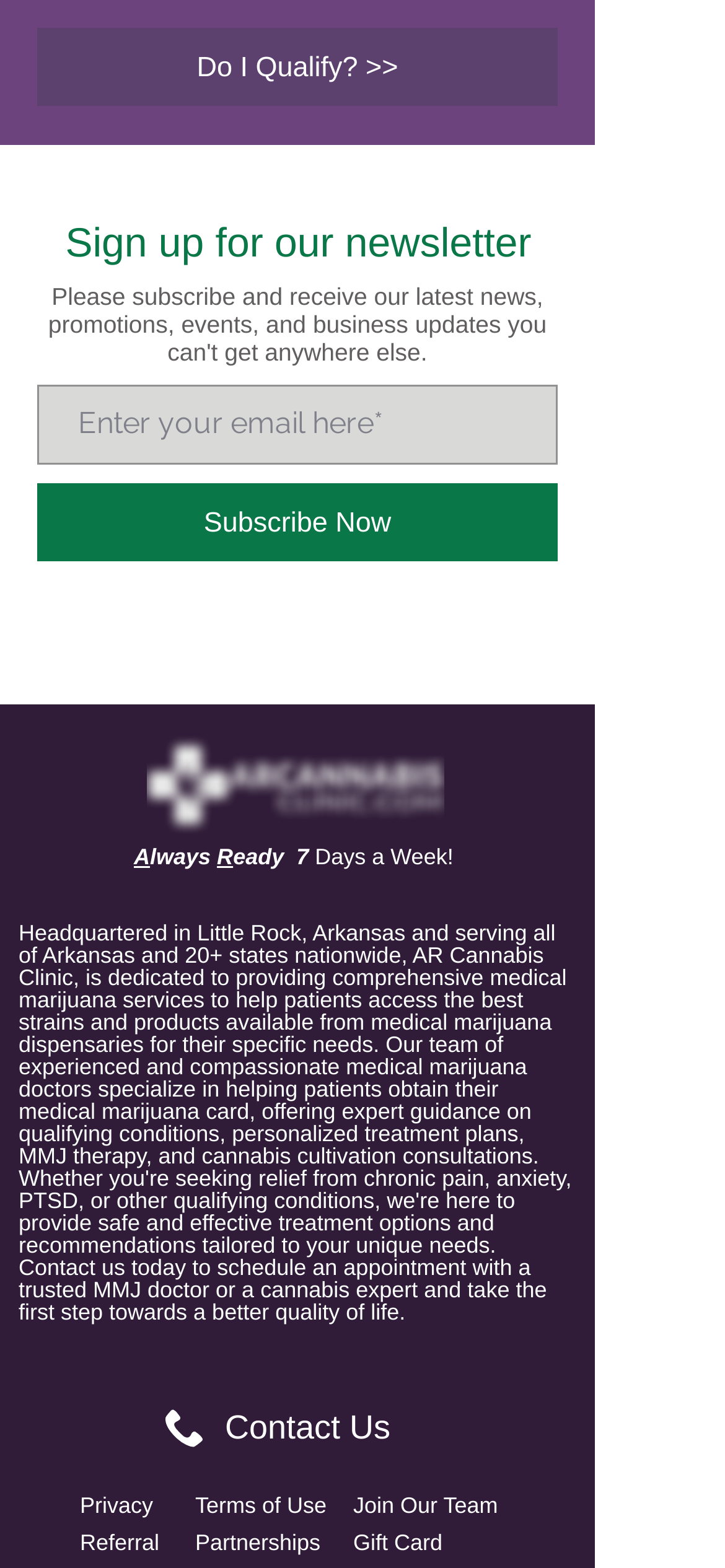Identify the bounding box for the element characterized by the following description: "Contact Us".

[0.31, 0.898, 0.539, 0.922]